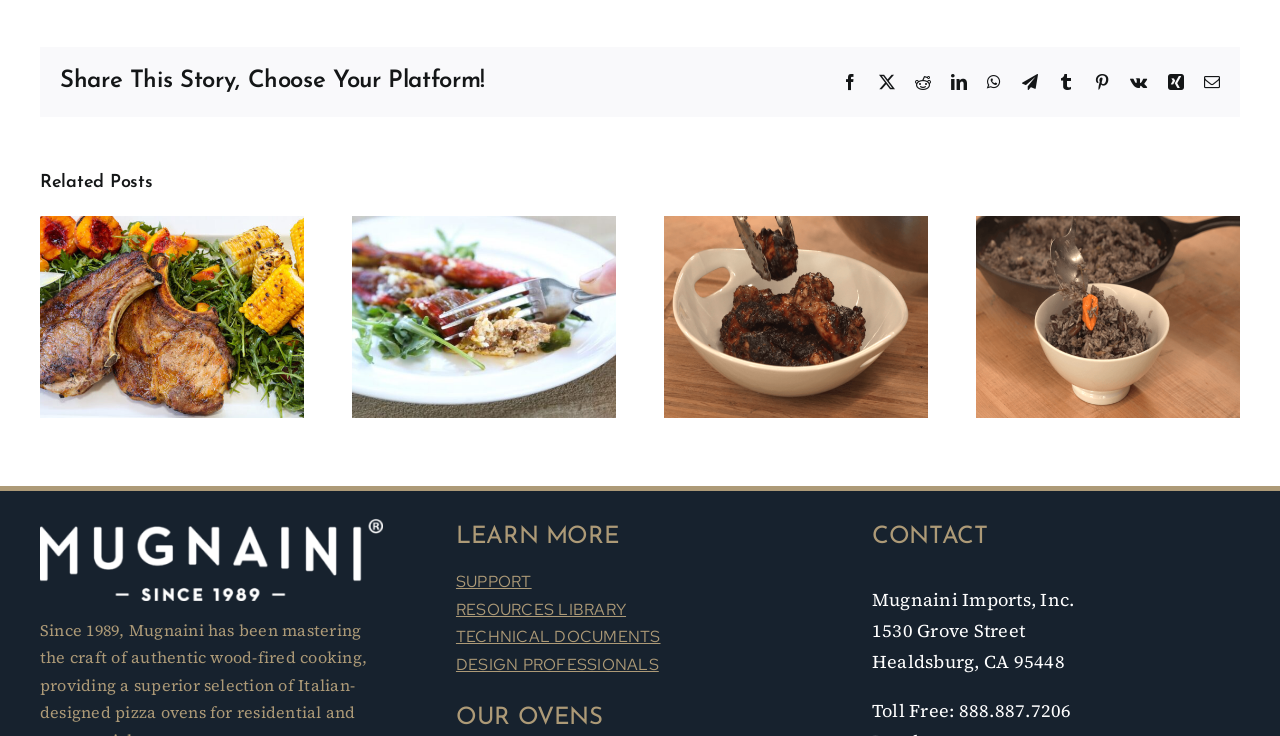Use a single word or phrase to respond to the question:
What is the title of the first related post?

Grilled Pork Chops and Peaches